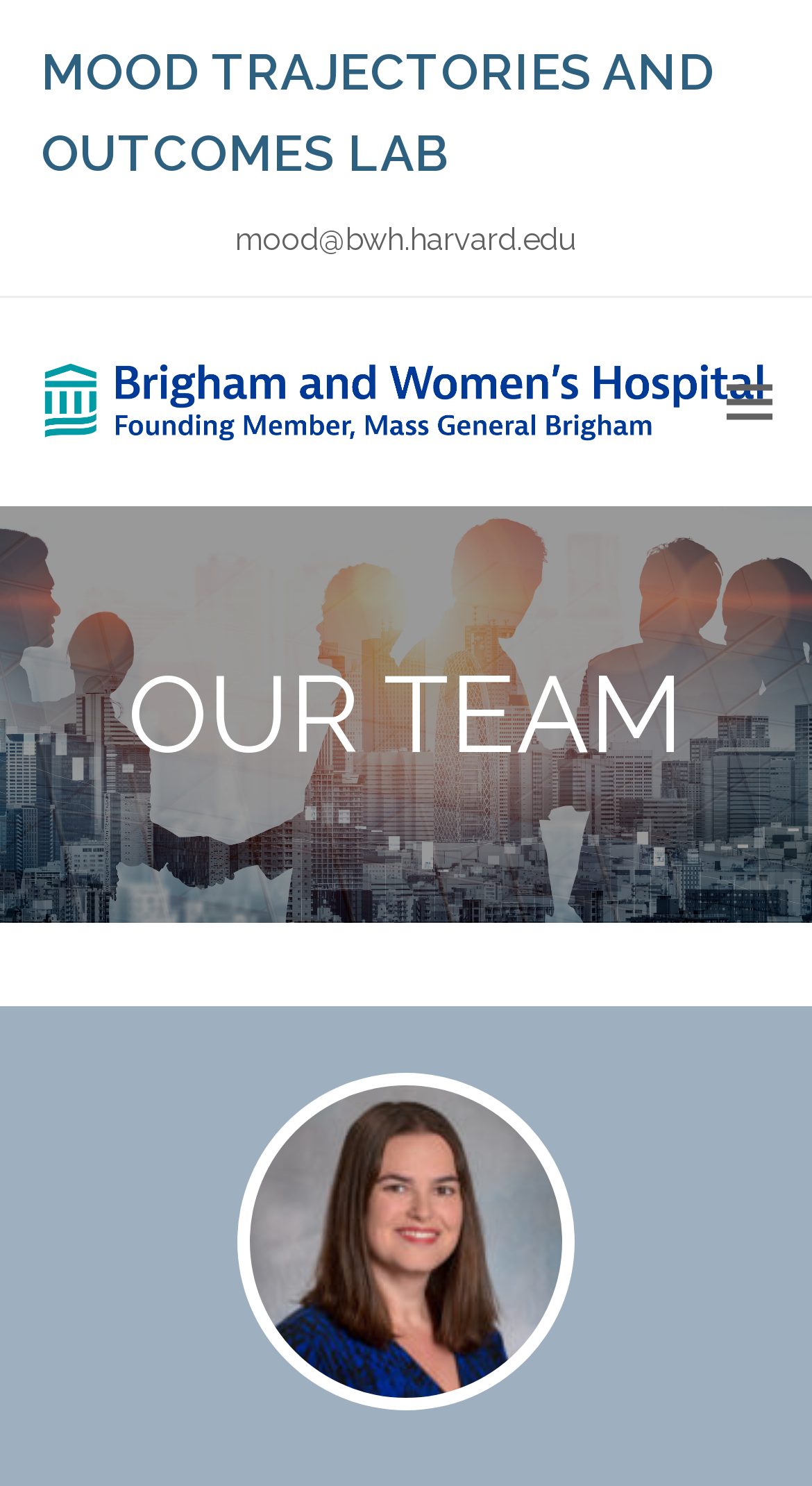What is the purpose of the button on the webpage?
Answer briefly with a single word or phrase based on the image.

Toggle mobile menu